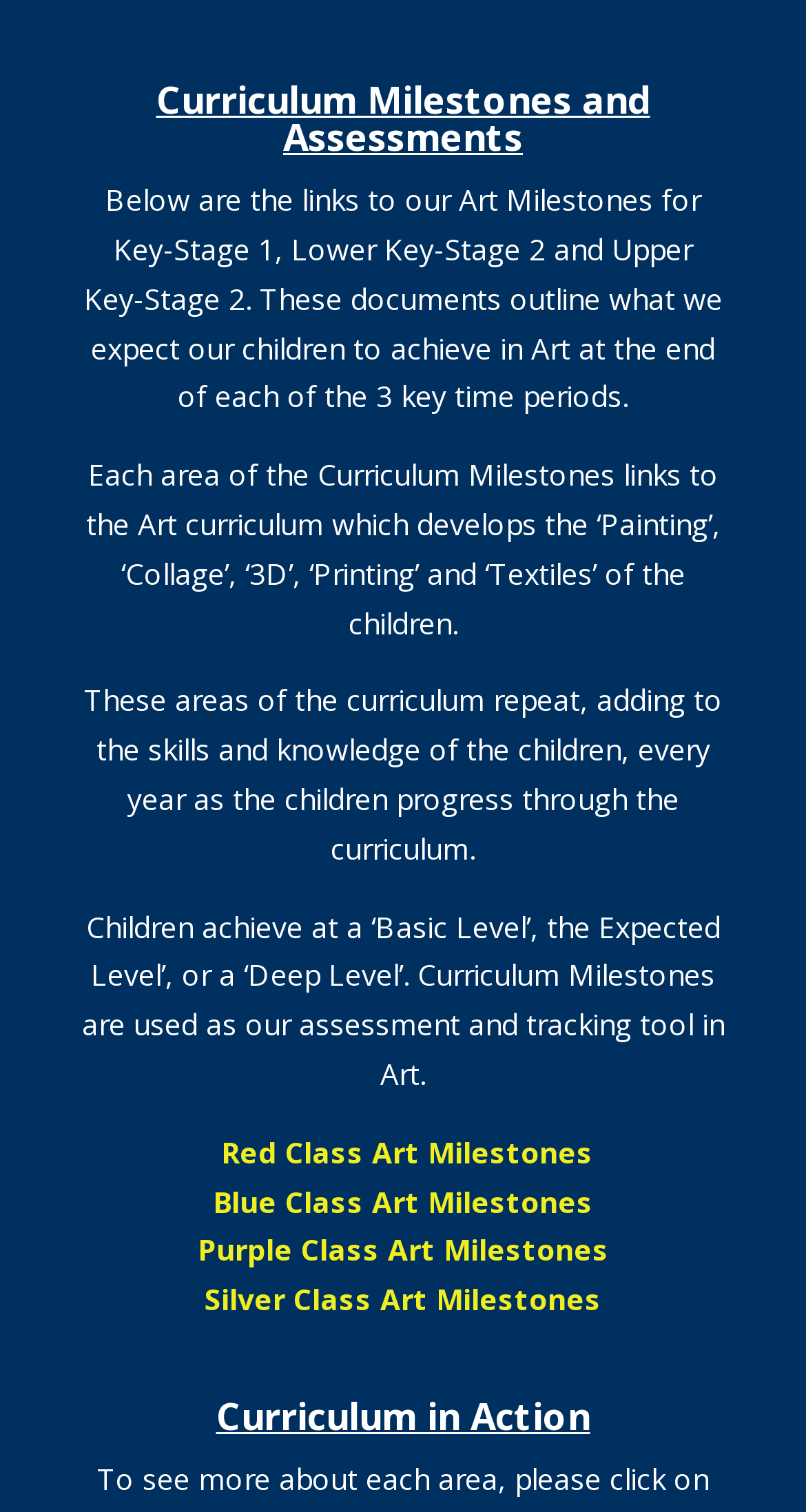How many classes have Art Milestones links?
Using the information presented in the image, please offer a detailed response to the question.

There are four link elements with text 'Red Class Art Milestones', 'Blue Class Art Milestones', 'Purple Class Art Milestones', and 'Silver Class Art Milestones'. This implies that there are four classes with Art Milestones links.